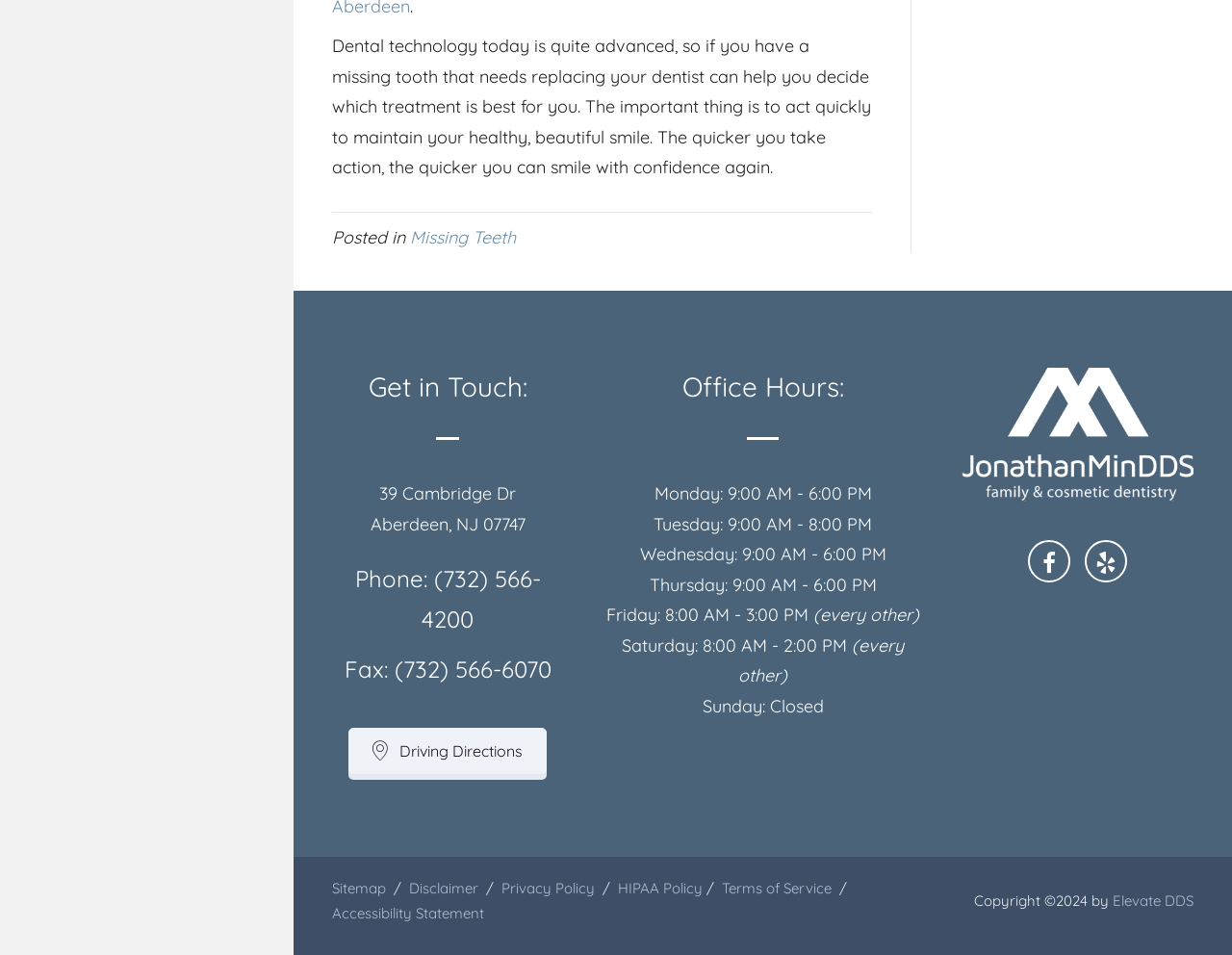Based on the visual content of the image, answer the question thoroughly: What is the dentist's phone number?

I found the phone number by looking at the contact information section of the webpage, where it is listed as 'Phone: (732) 566-4200'.